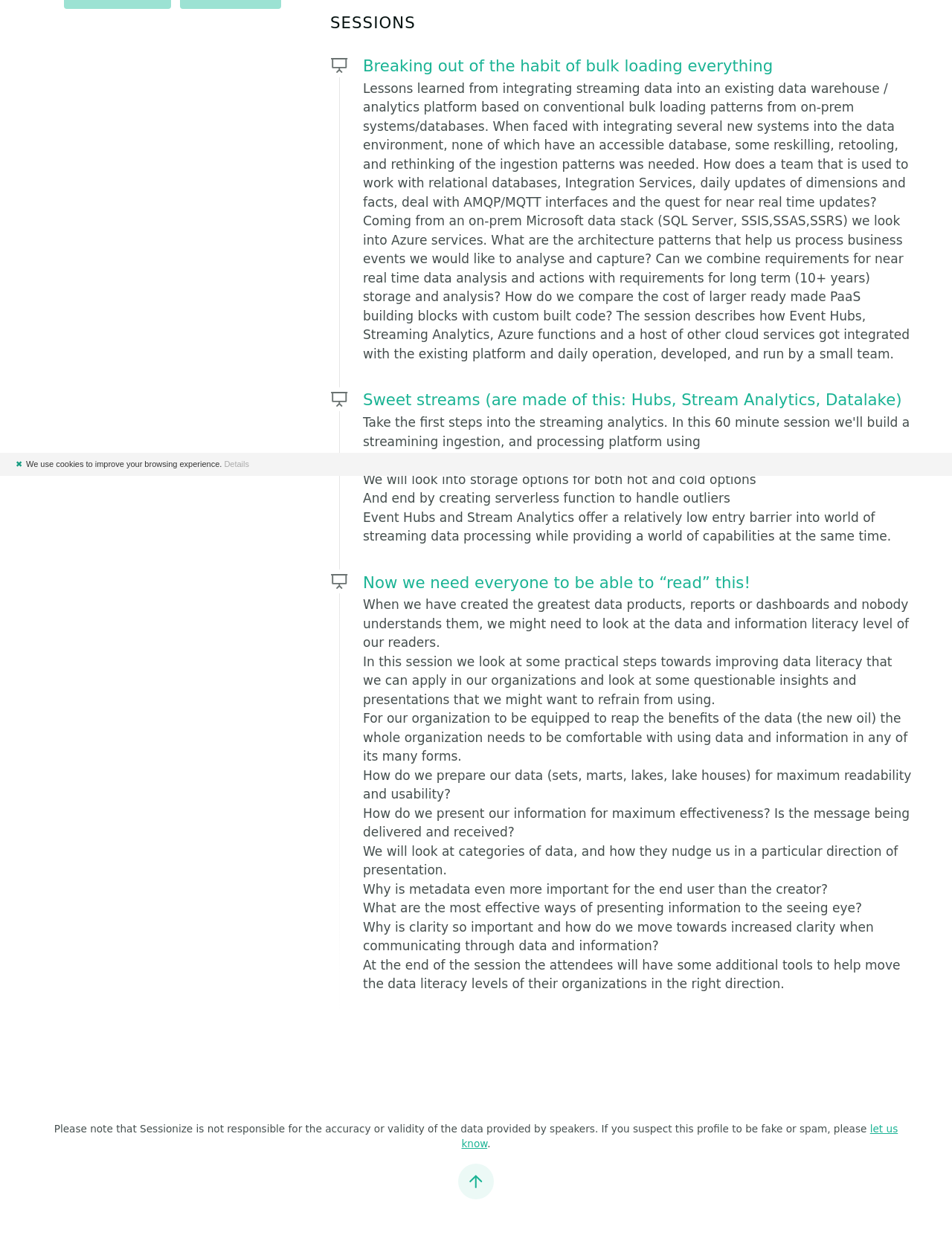Predict the bounding box coordinates of the UI element that matches this description: "Sessions". The coordinates should be in the format [left, top, right, bottom] with each value between 0 and 1.

[0.347, 0.011, 0.437, 0.027]